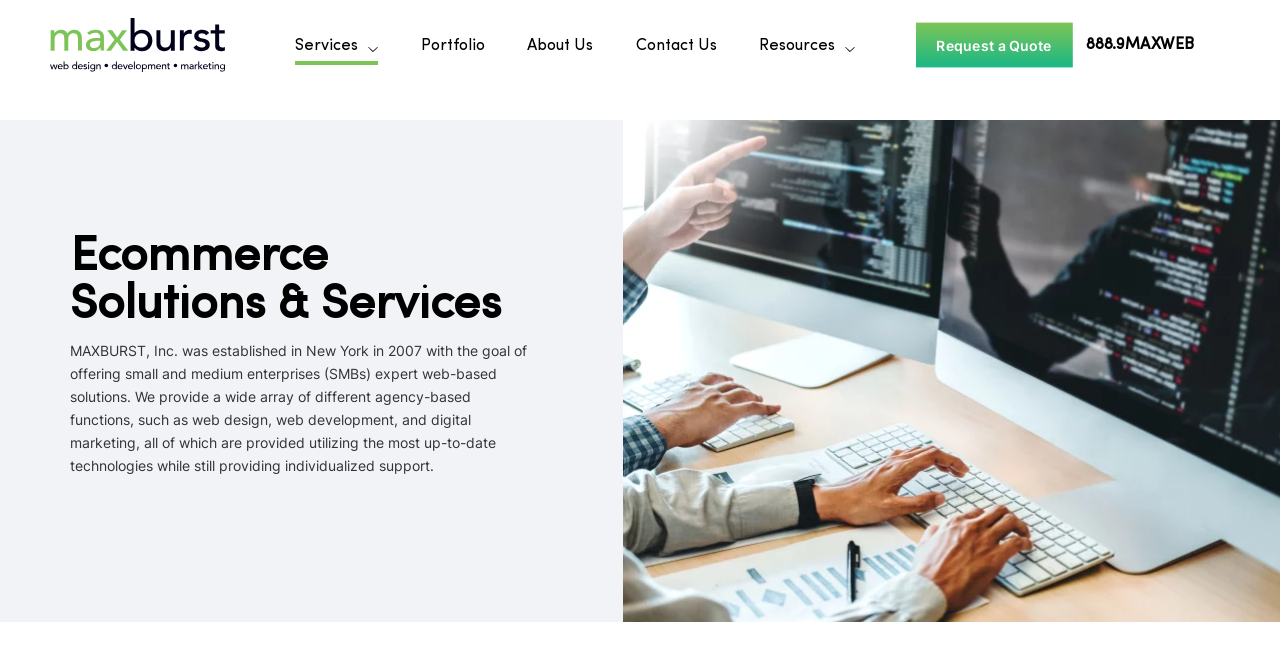Locate the bounding box of the UI element defined by this description: "Resources". The coordinates should be given as four float numbers between 0 and 1, formatted as [left, top, right, bottom].

[0.593, 0.057, 0.652, 0.081]